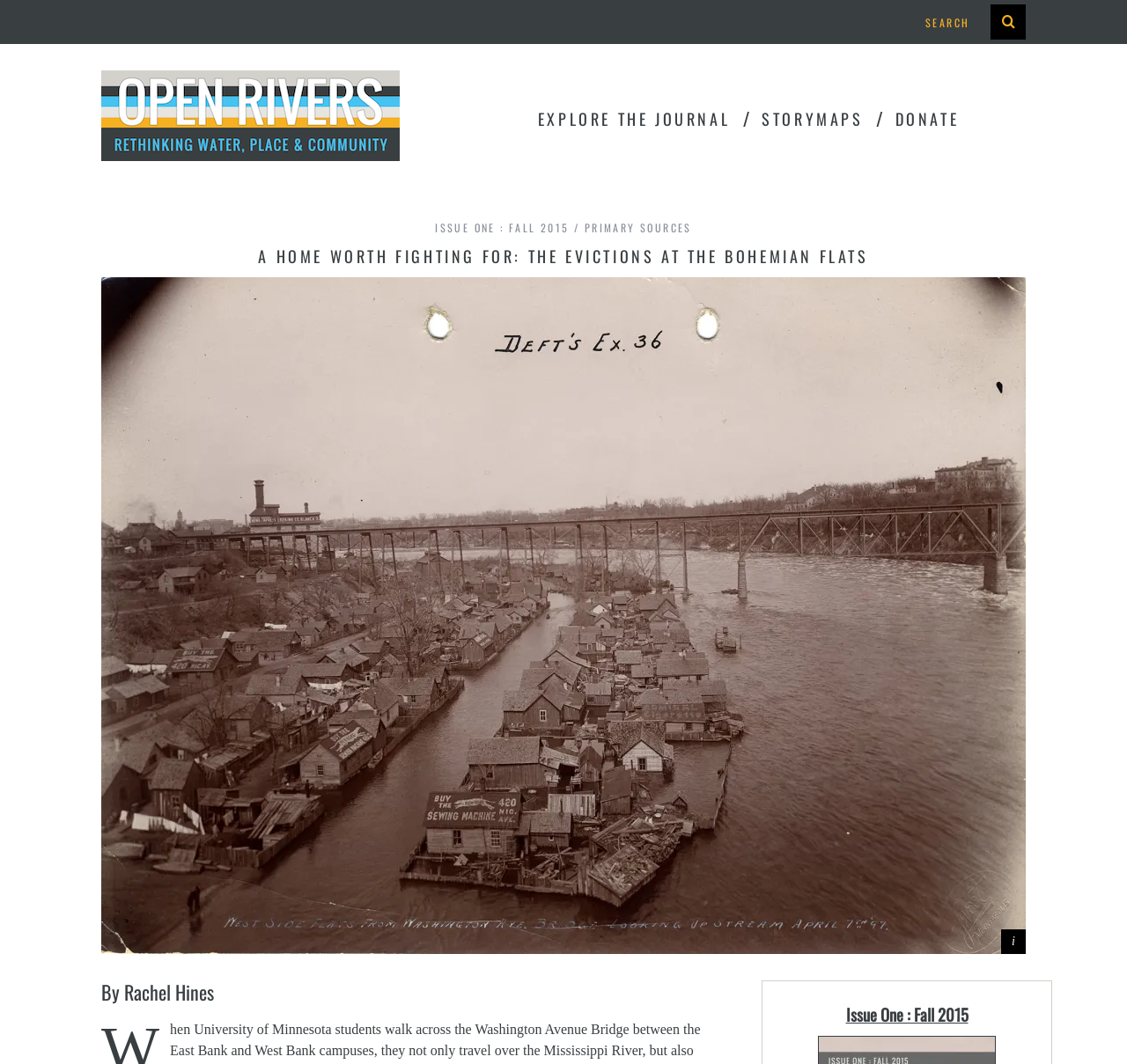Give a concise answer using only one word or phrase for this question:
Who is the author of the article?

Rachel Hines